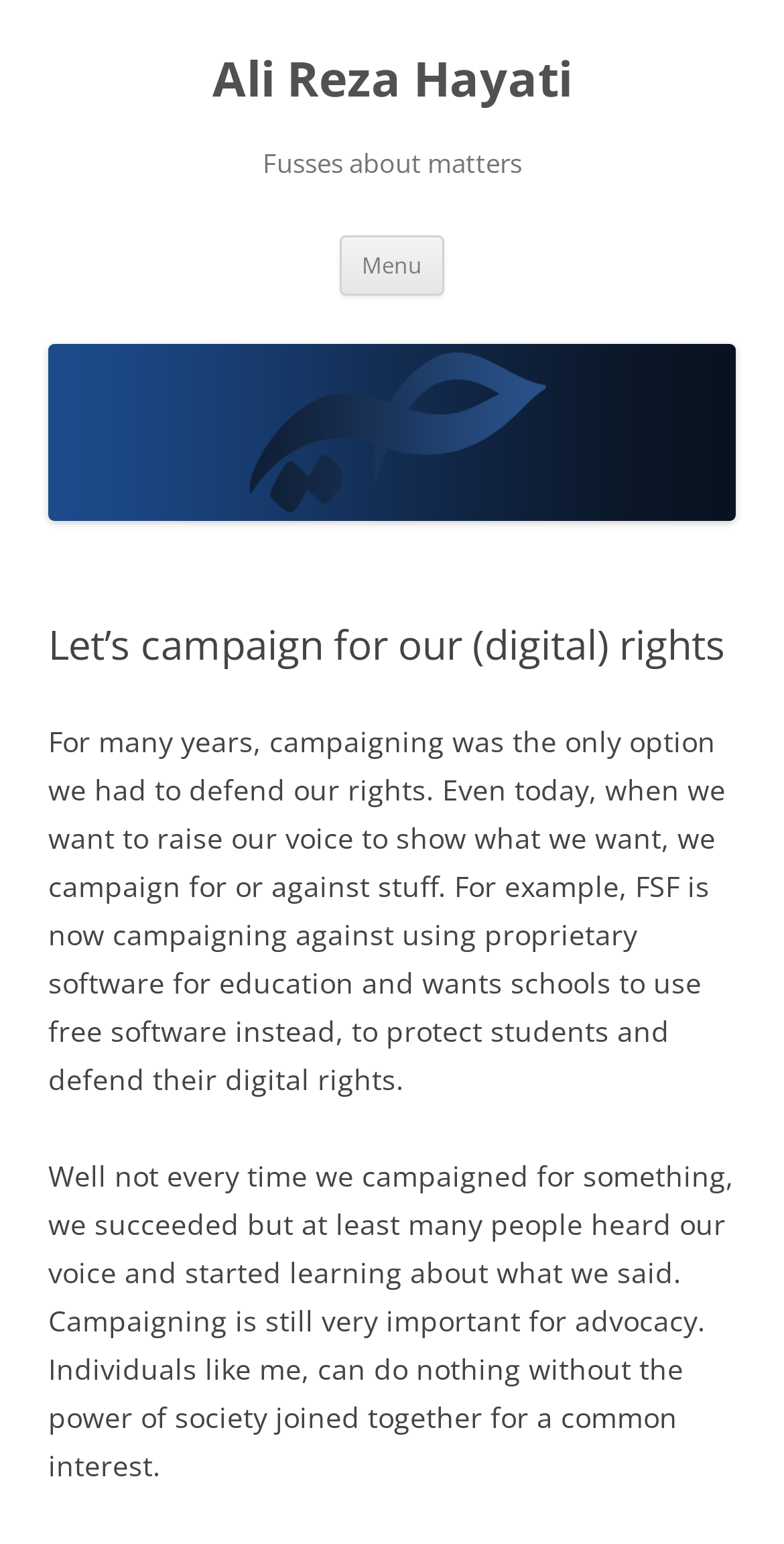Using the provided description Menu, find the bounding box coordinates for the UI element. Provide the coordinates in (top-left x, top-left y, bottom-right x, bottom-right y) format, ensuring all values are between 0 and 1.

[0.433, 0.152, 0.567, 0.191]